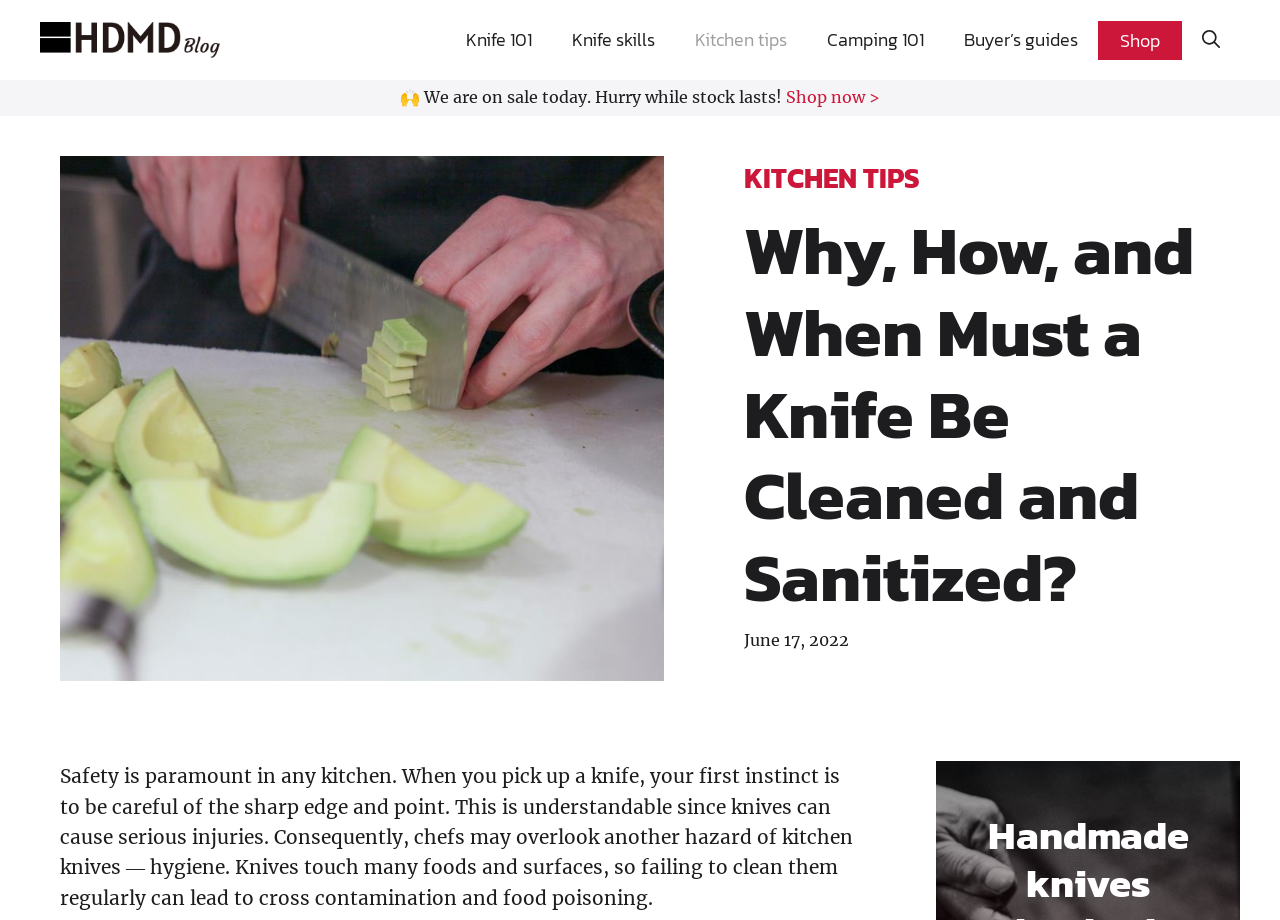What is the name of the blog? Look at the image and give a one-word or short phrase answer.

HDMD Knives Blog